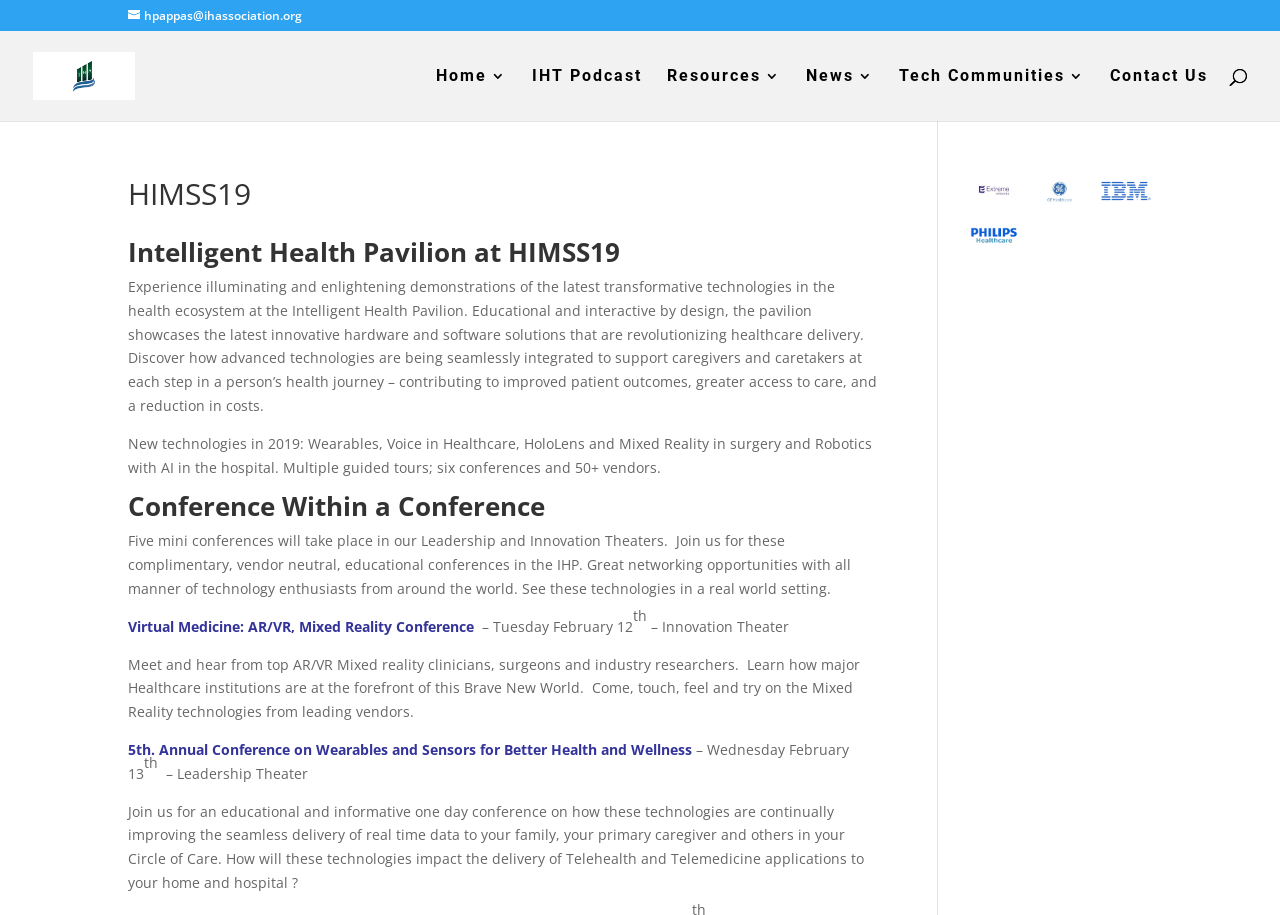Could you specify the bounding box coordinates for the clickable section to complete the following instruction: "Contact Us"?

[0.867, 0.075, 0.944, 0.132]